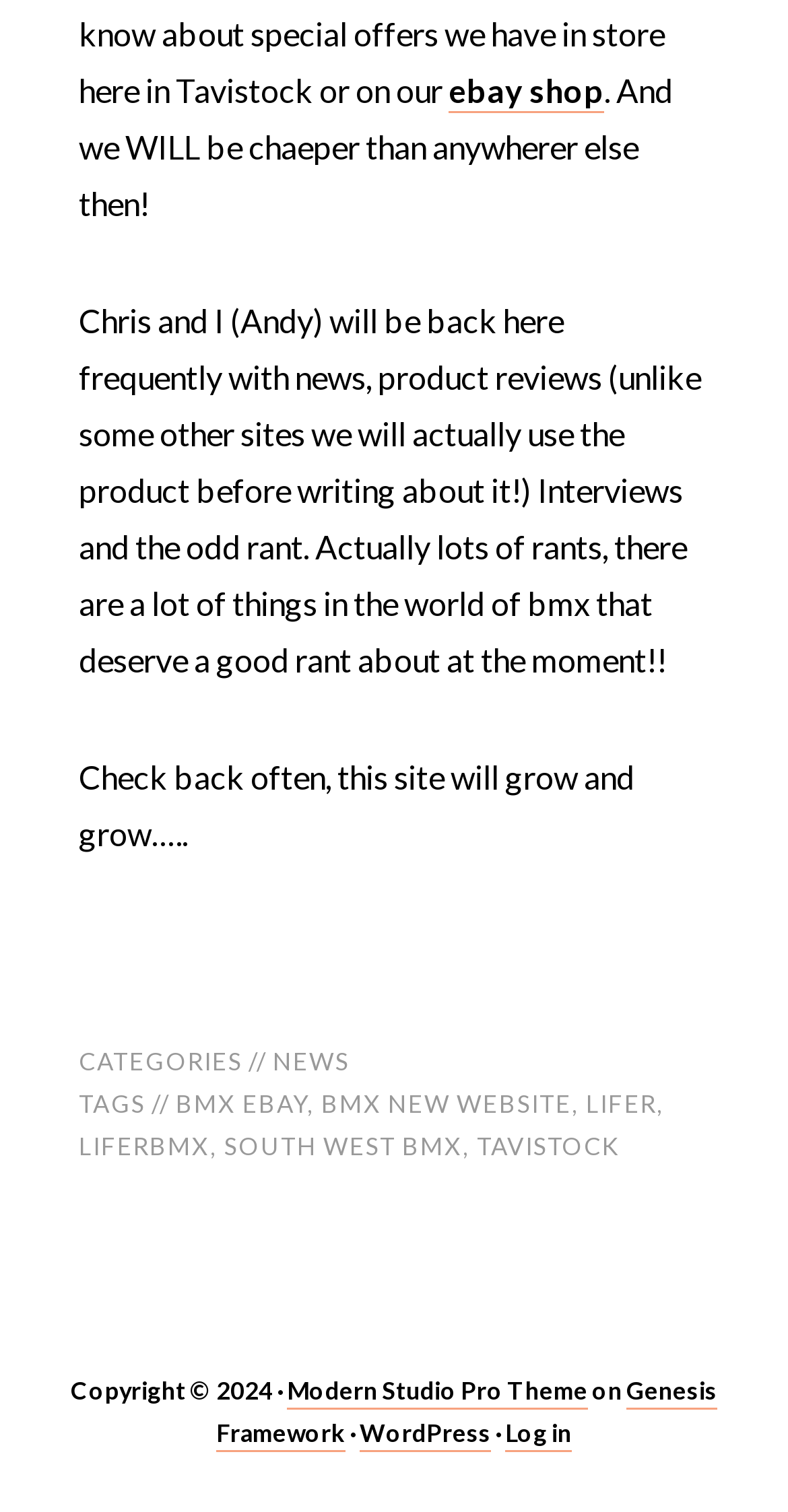What is the purpose of the website?
Answer the question with detailed information derived from the image.

The webpage has texts 'product reviews', 'news', and 'BMX' which suggest that the purpose of the website is to provide news and reviews related to BMX.